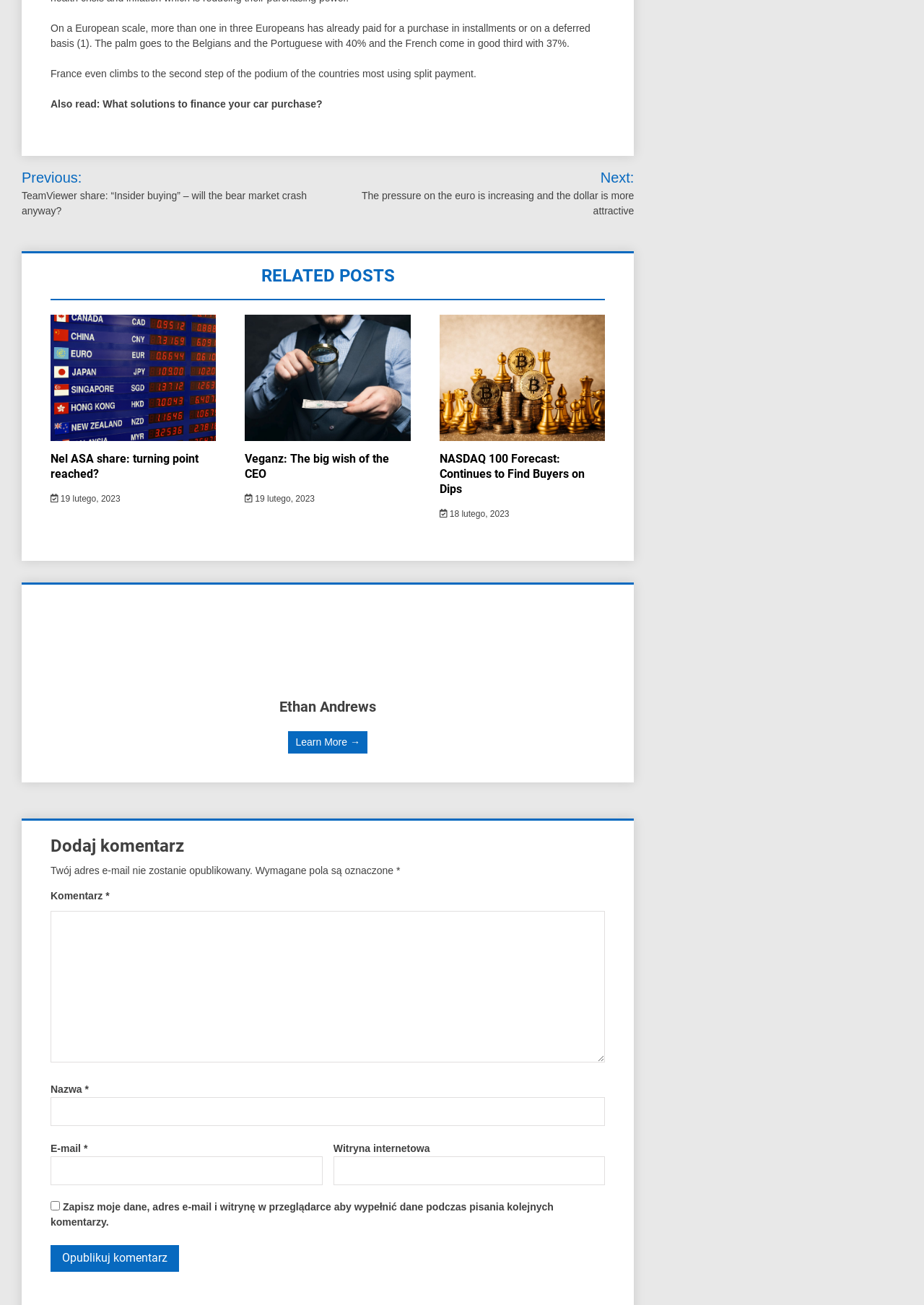Find the bounding box coordinates for the area that should be clicked to accomplish the instruction: "Learn more about Ethan Andrews".

[0.312, 0.56, 0.398, 0.577]